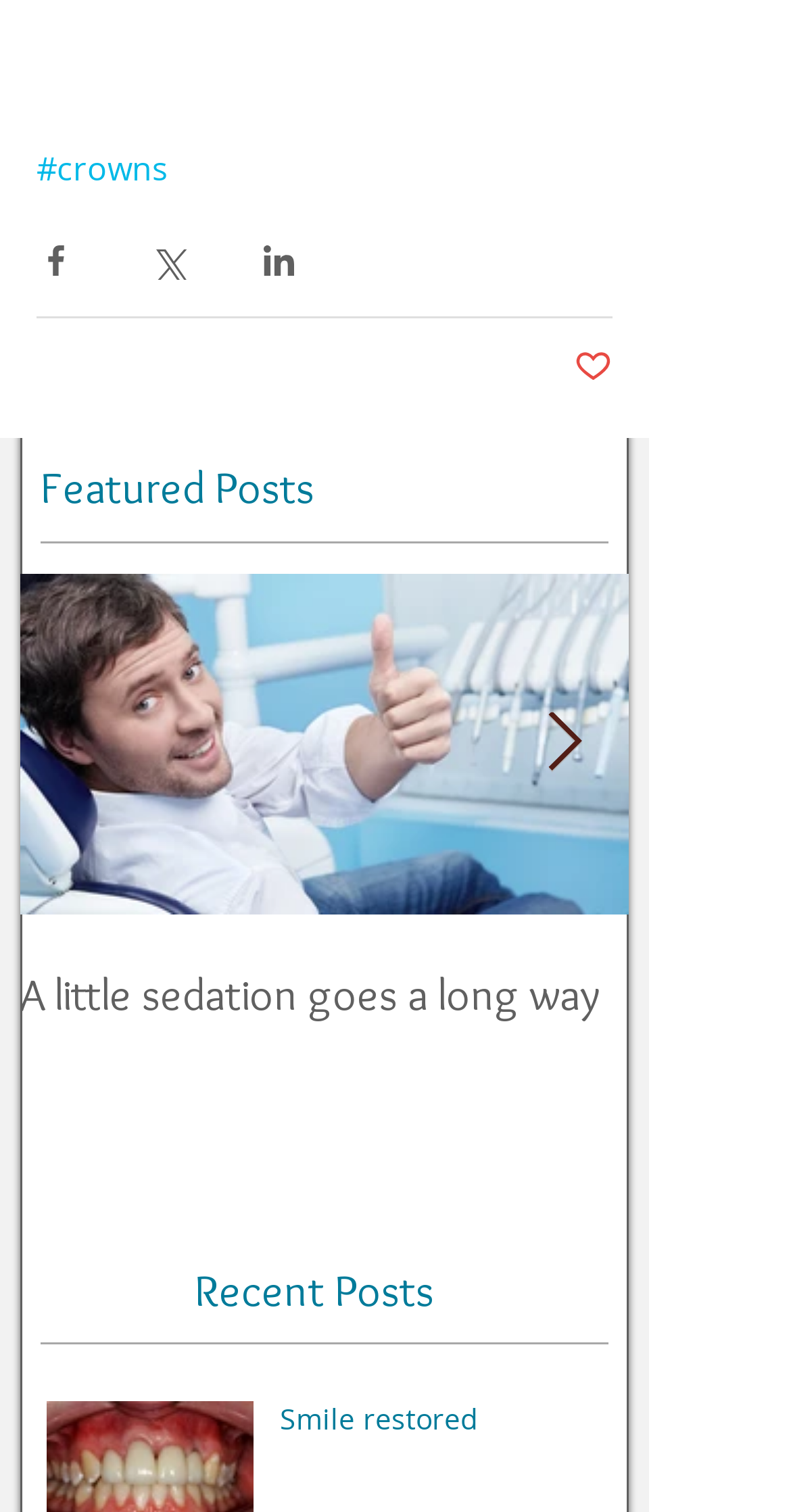Can you determine the bounding box coordinates of the area that needs to be clicked to fulfill the following instruction: "Share via Facebook"?

[0.046, 0.16, 0.095, 0.185]